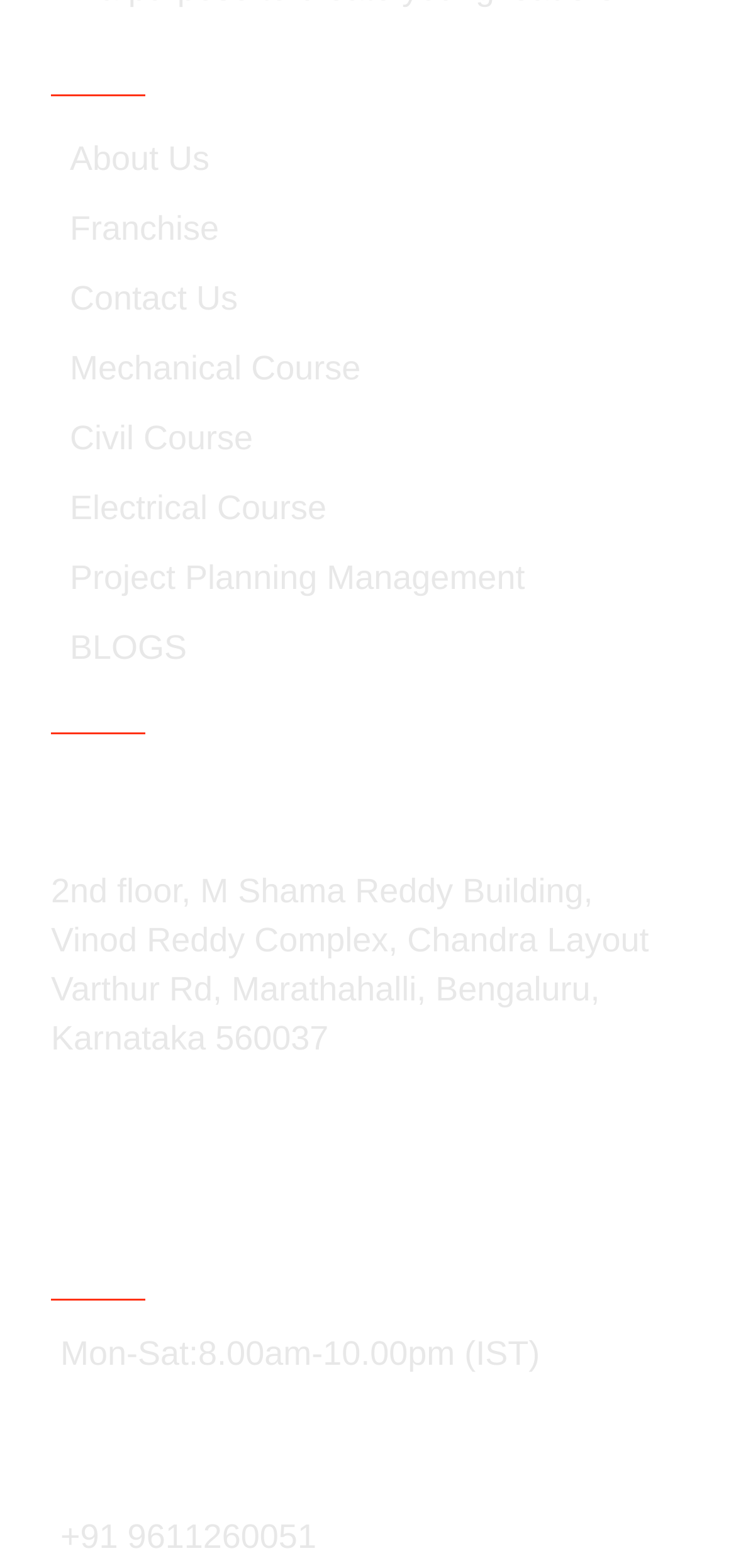Find the bounding box coordinates for the UI element whose description is: "X". The coordinates should be four float numbers between 0 and 1, in the format [left, top, right, bottom].

None